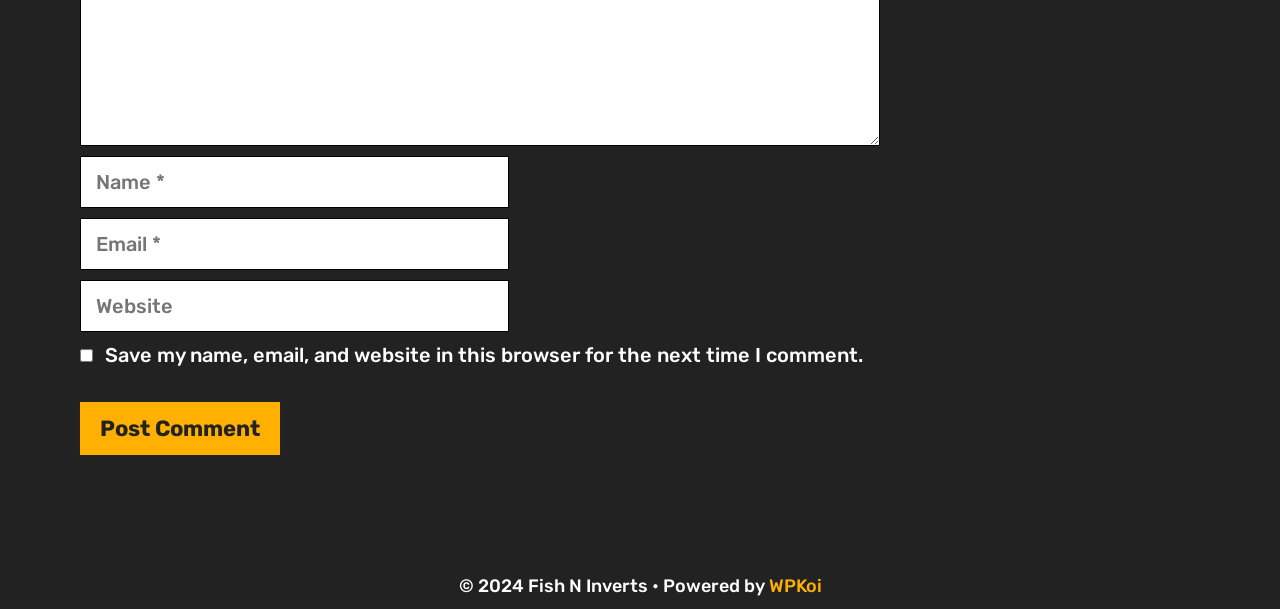Provide the bounding box coordinates for the UI element that is described as: "WPKoi".

[0.6, 0.945, 0.642, 0.981]